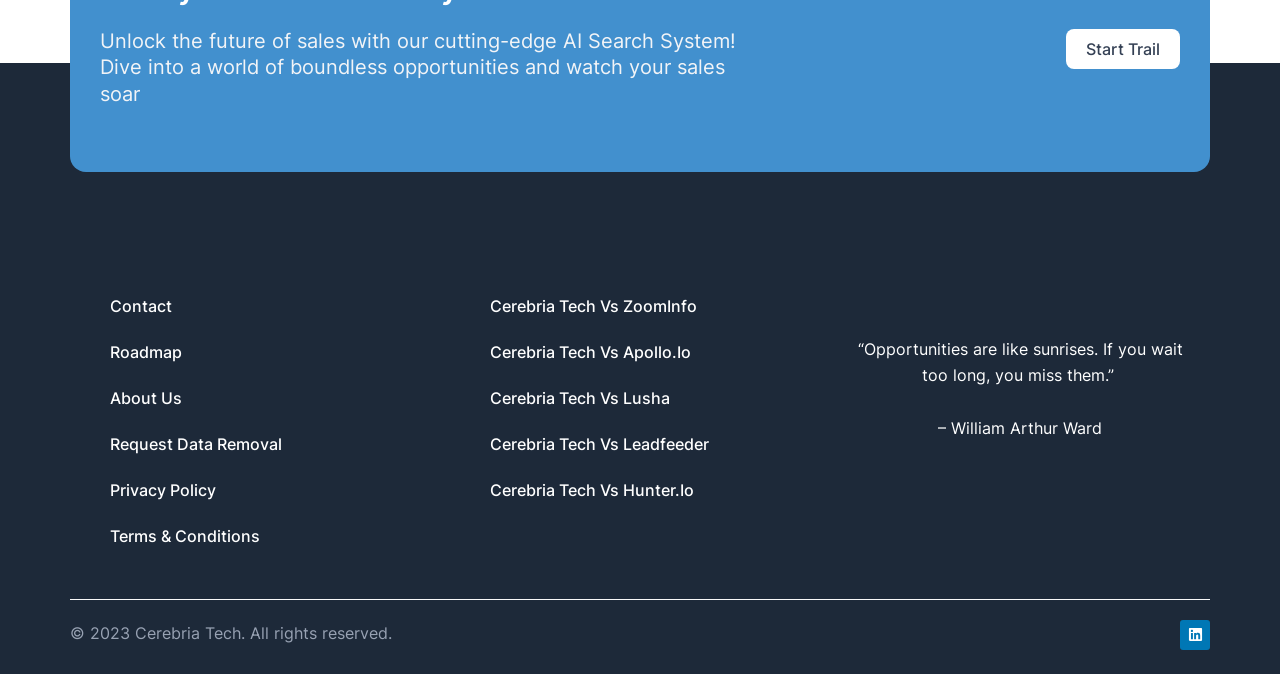Identify the bounding box coordinates of the clickable region necessary to fulfill the following instruction: "View roadmap". The bounding box coordinates should be four float numbers between 0 and 1, i.e., [left, top, right, bottom].

[0.07, 0.488, 0.336, 0.556]